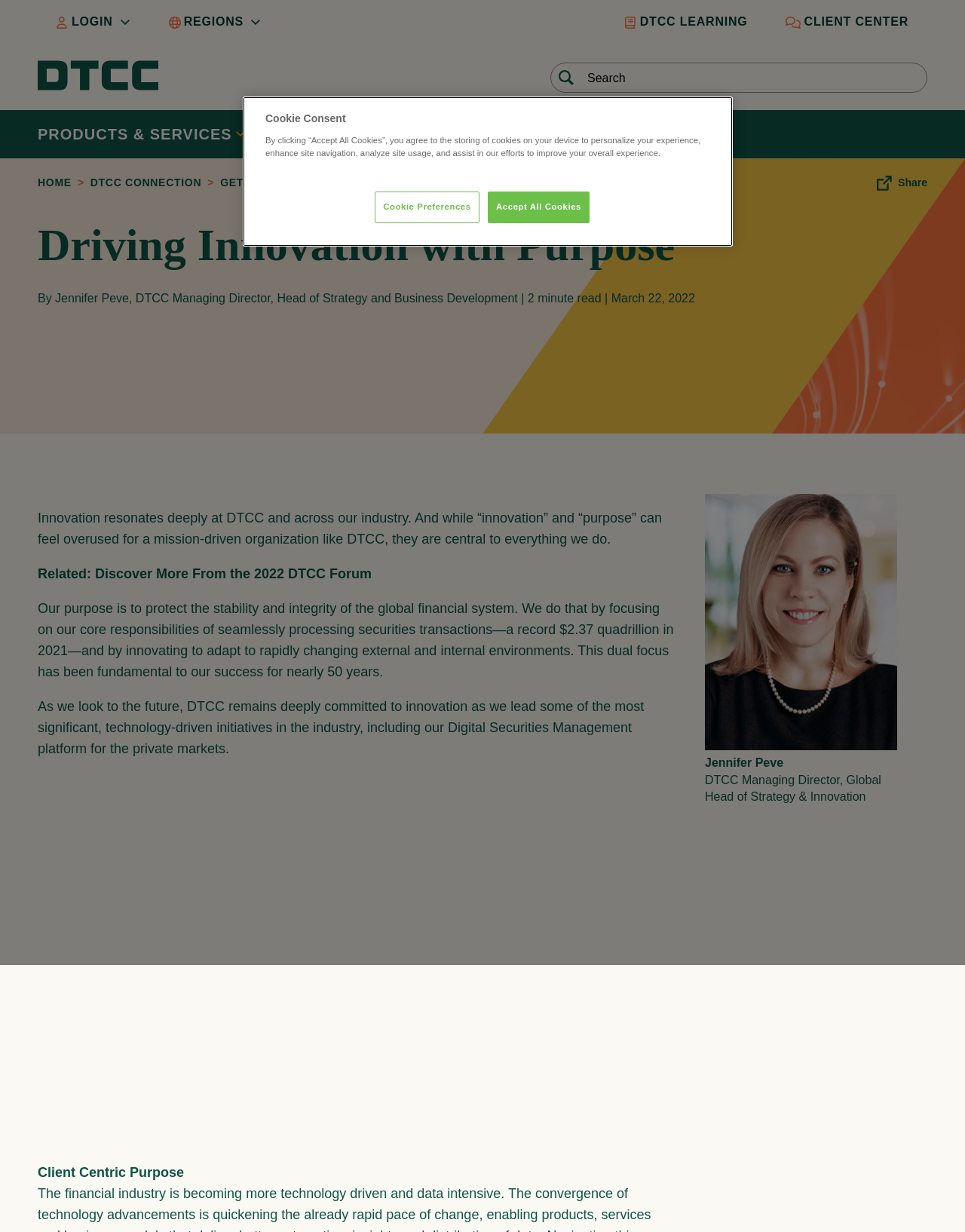Based on the image, please respond to the question with as much detail as possible:
What is the name of the platform mentioned in the article?

The article mentions that DTCC is leading an initiative to develop a 'Digital Securities Management platform for the private markets'.